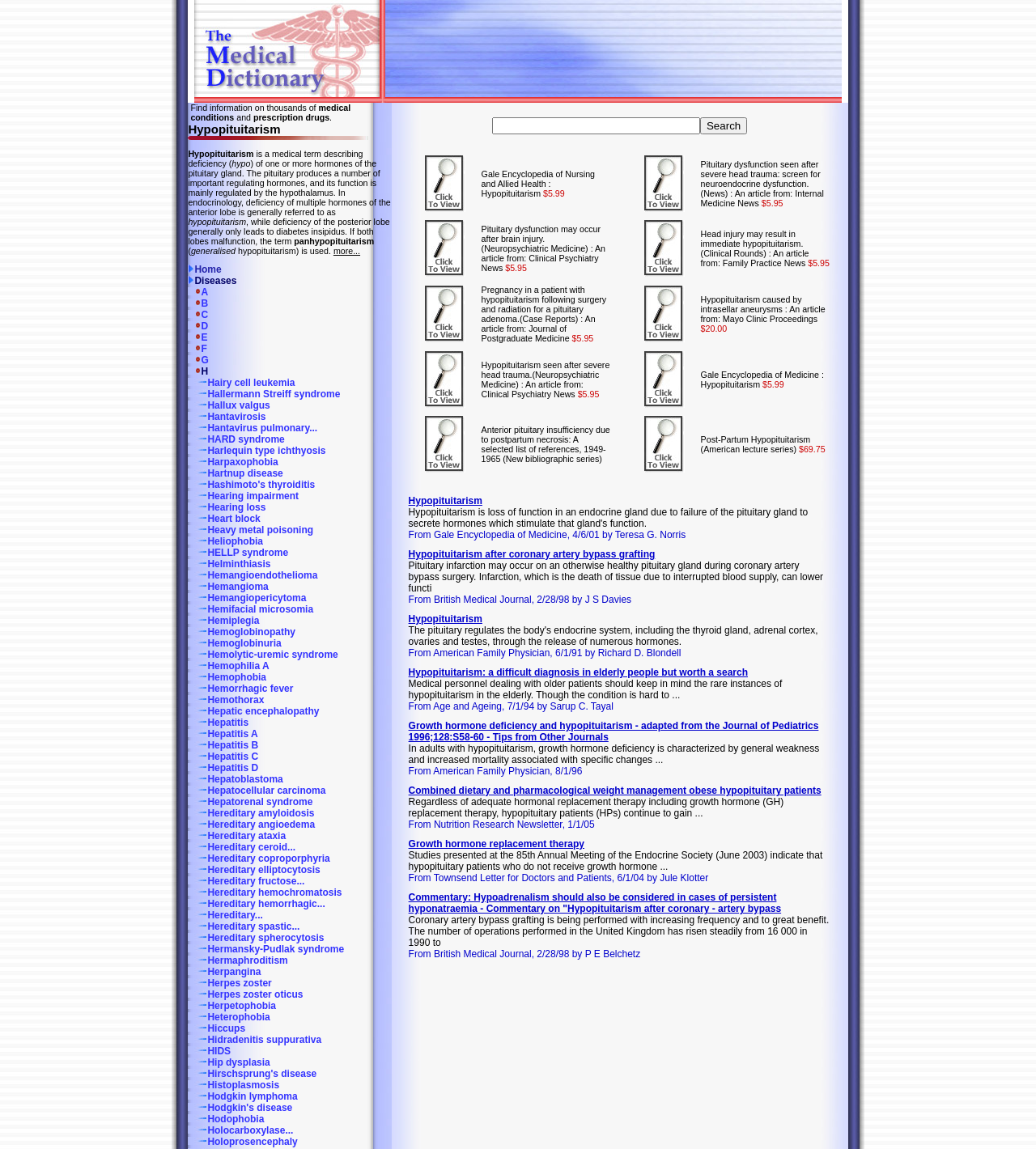What is the text of the second table cell in the first table row?
Ensure your answer is thorough and detailed.

By analyzing the webpage structure, I found a table with multiple rows and cells. The second table cell in the first table row contains the text 'Find information on thousands of medical conditions and prescription drugs.', which appears to be a descriptive text about the webpage's content.